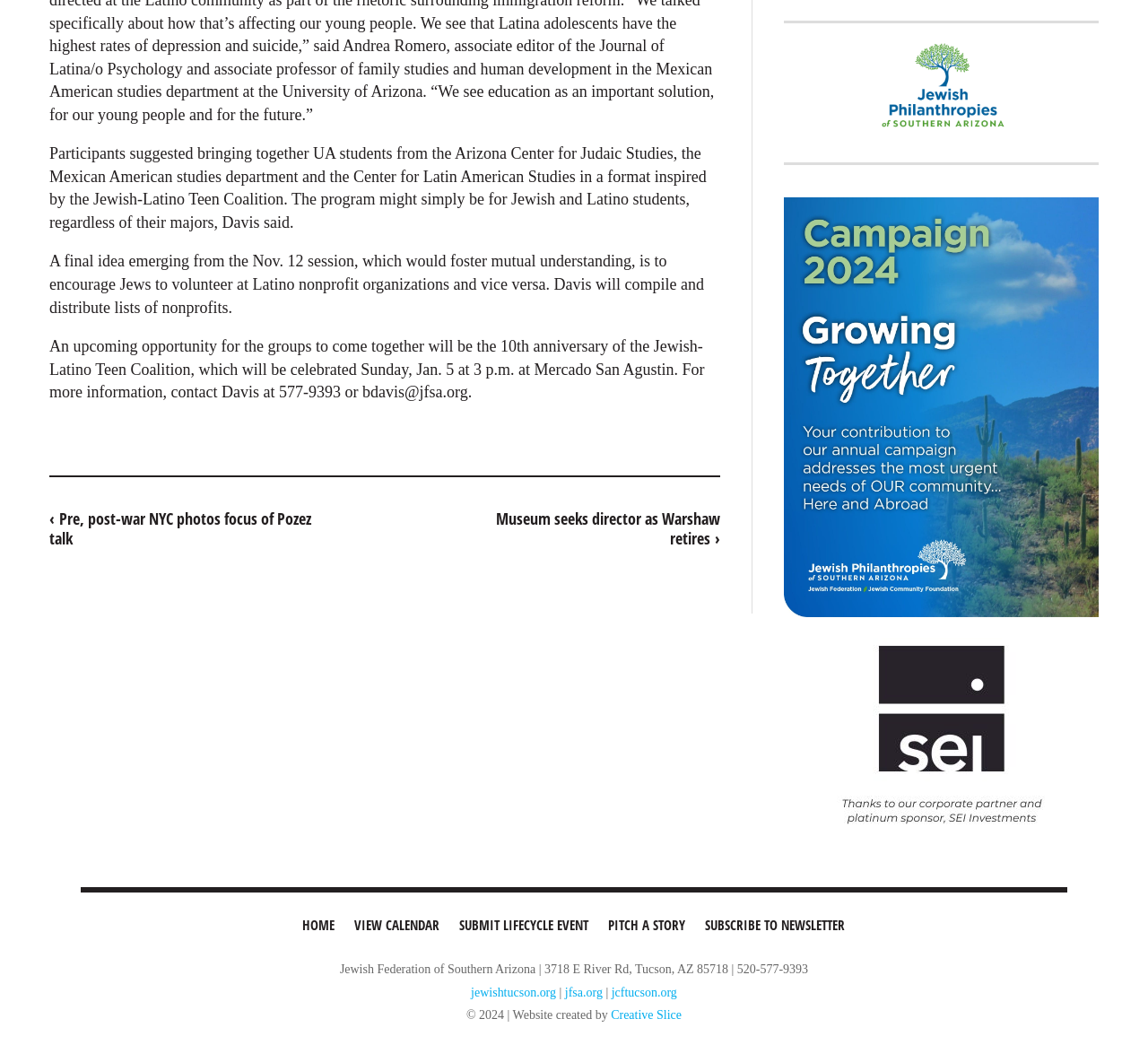Using the elements shown in the image, answer the question comprehensively: What is the event being celebrated on January 5?

I found the event by reading the static text element that mentions the upcoming opportunity for the groups to come together, which is the 10th anniversary of the Jewish-Latino Teen Coalition.